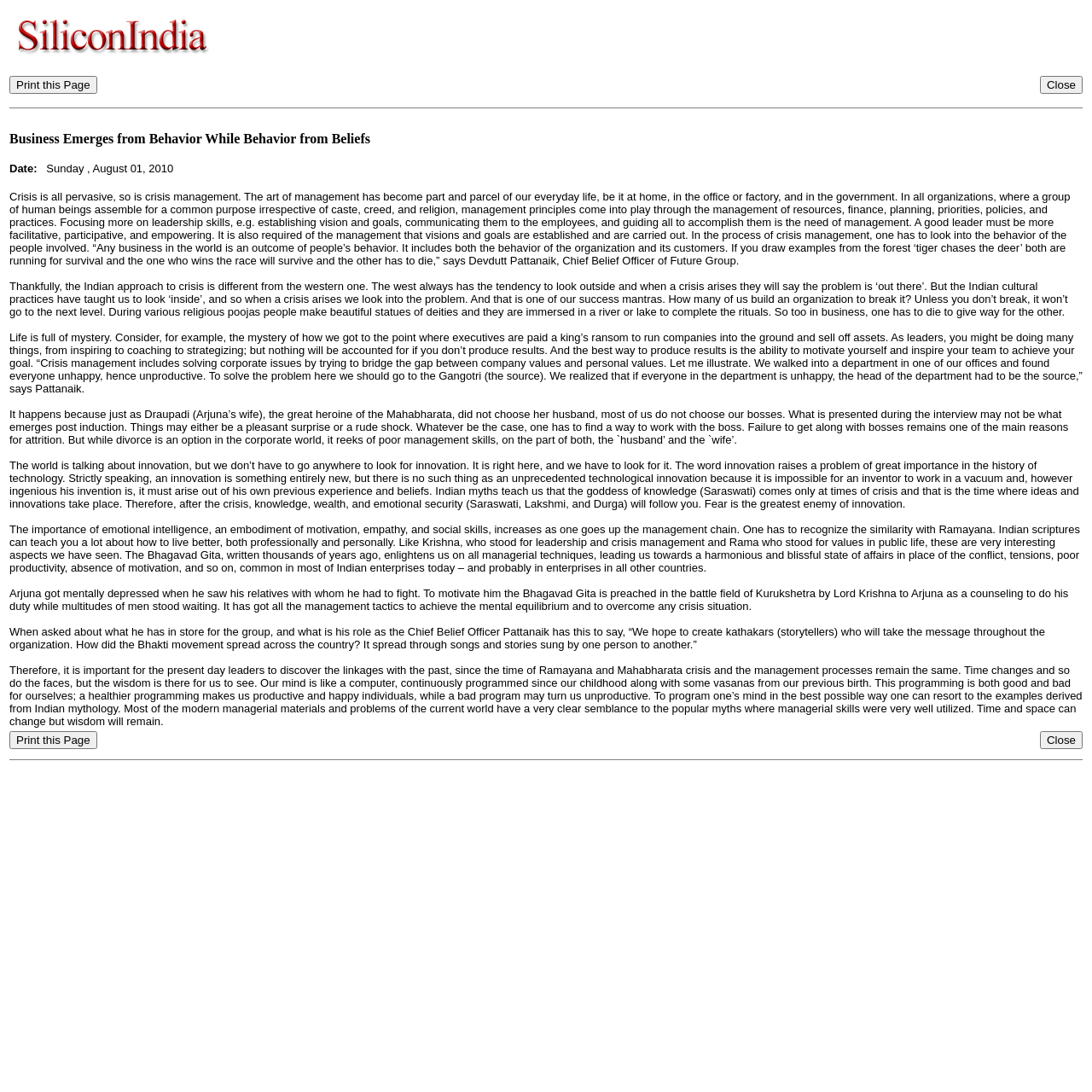Provide a one-word or short-phrase answer to the question:
What is the date mentioned in the article?

Sunday, August 01, 2010